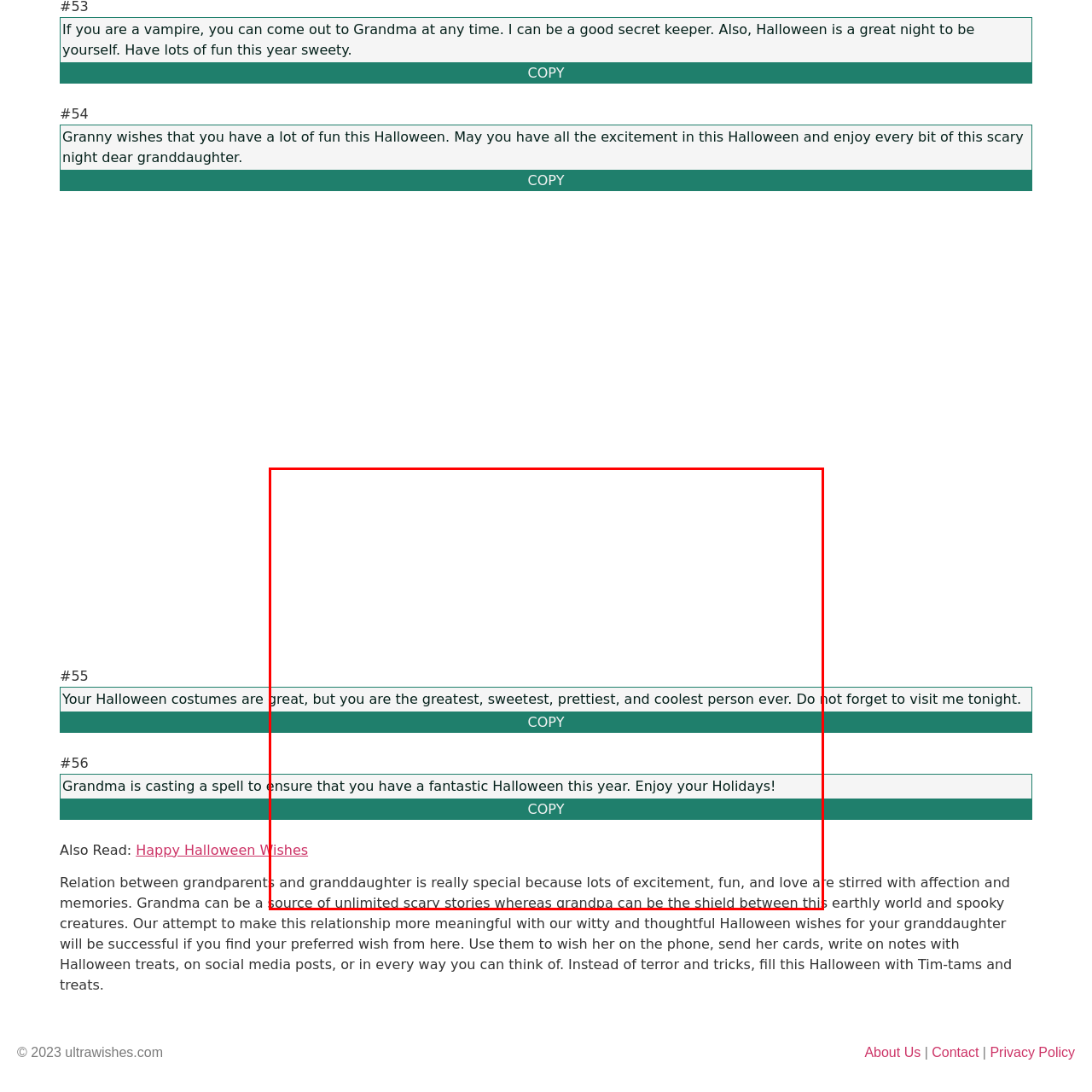Focus your attention on the image enclosed by the red boundary and provide a thorough answer to the question that follows, based on the image details: What is the tone of the grandmother's message?

The caption describes the message as 'heartfelt wishes' and 'a spell of love and happiness', conveying a warm and affectionate tone from the grandmother to her granddaughter.